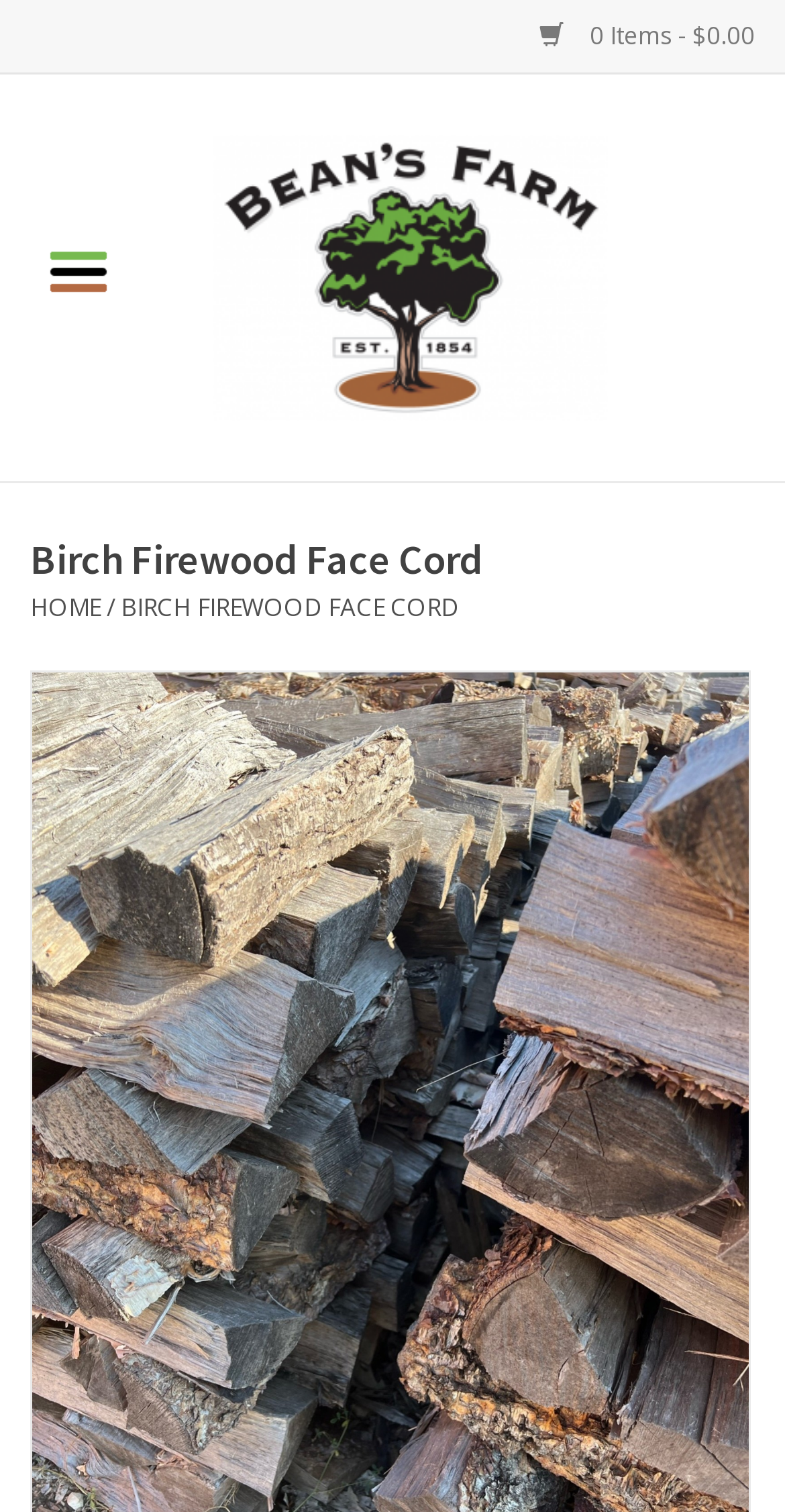Provide a brief response using a word or short phrase to this question:
What is the number of items in the cart?

0